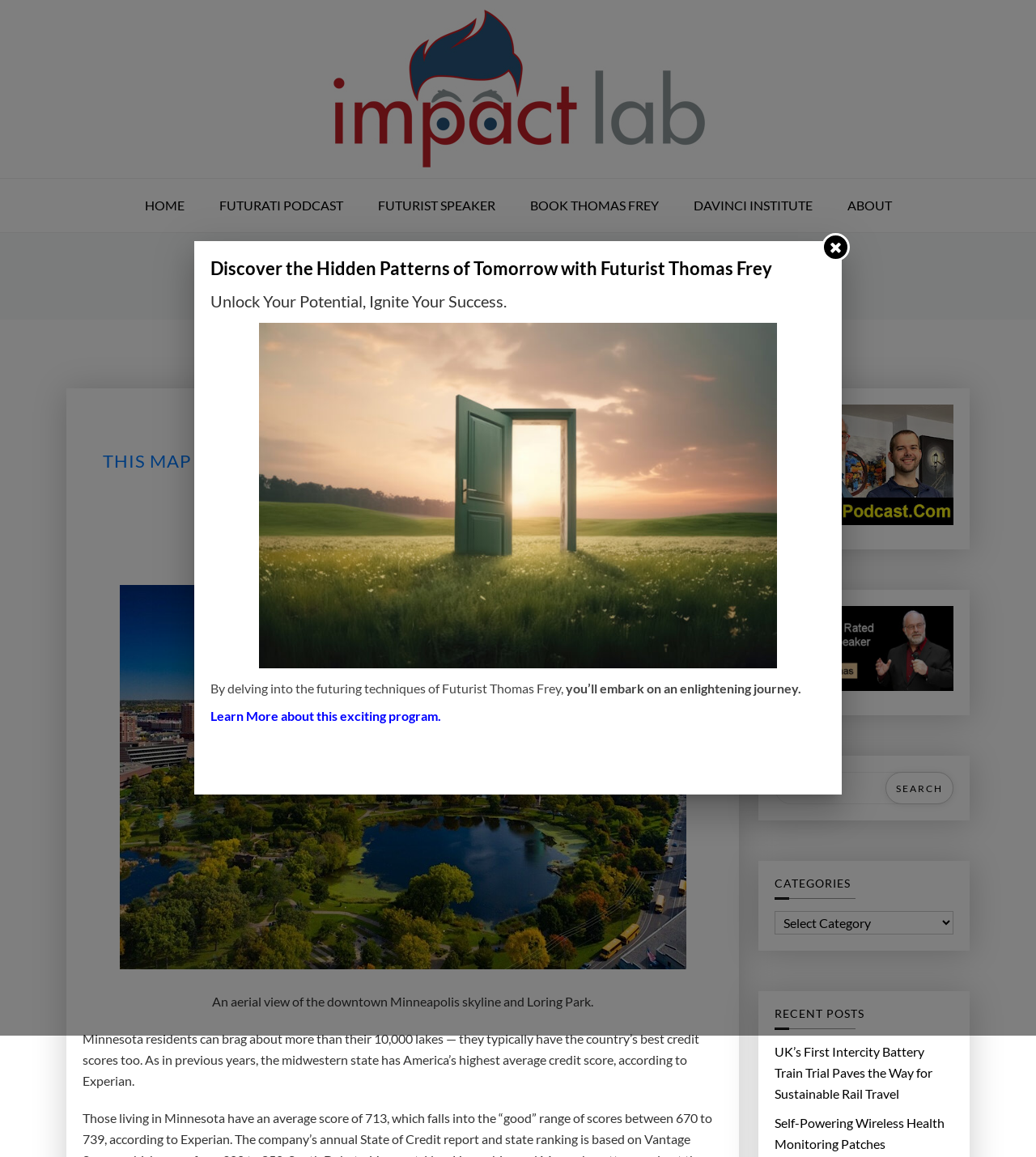Give a short answer using one word or phrase for the question:
What is the name of the futurist mentioned on the webpage?

Thomas Frey